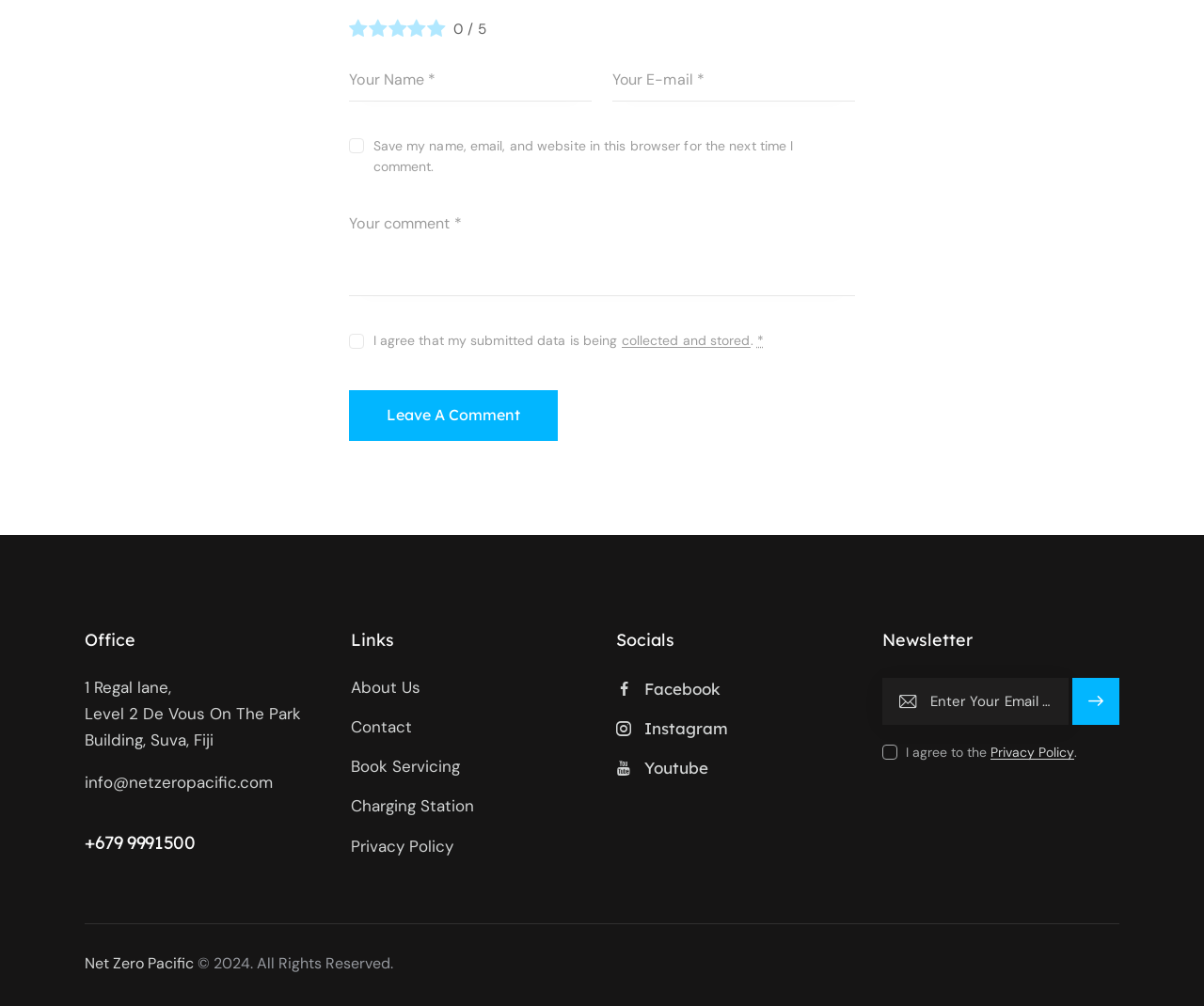Please answer the following question using a single word or phrase: 
What is the purpose of the checkbox 'I agree to the Privacy Policy'?

To agree to the Privacy Policy